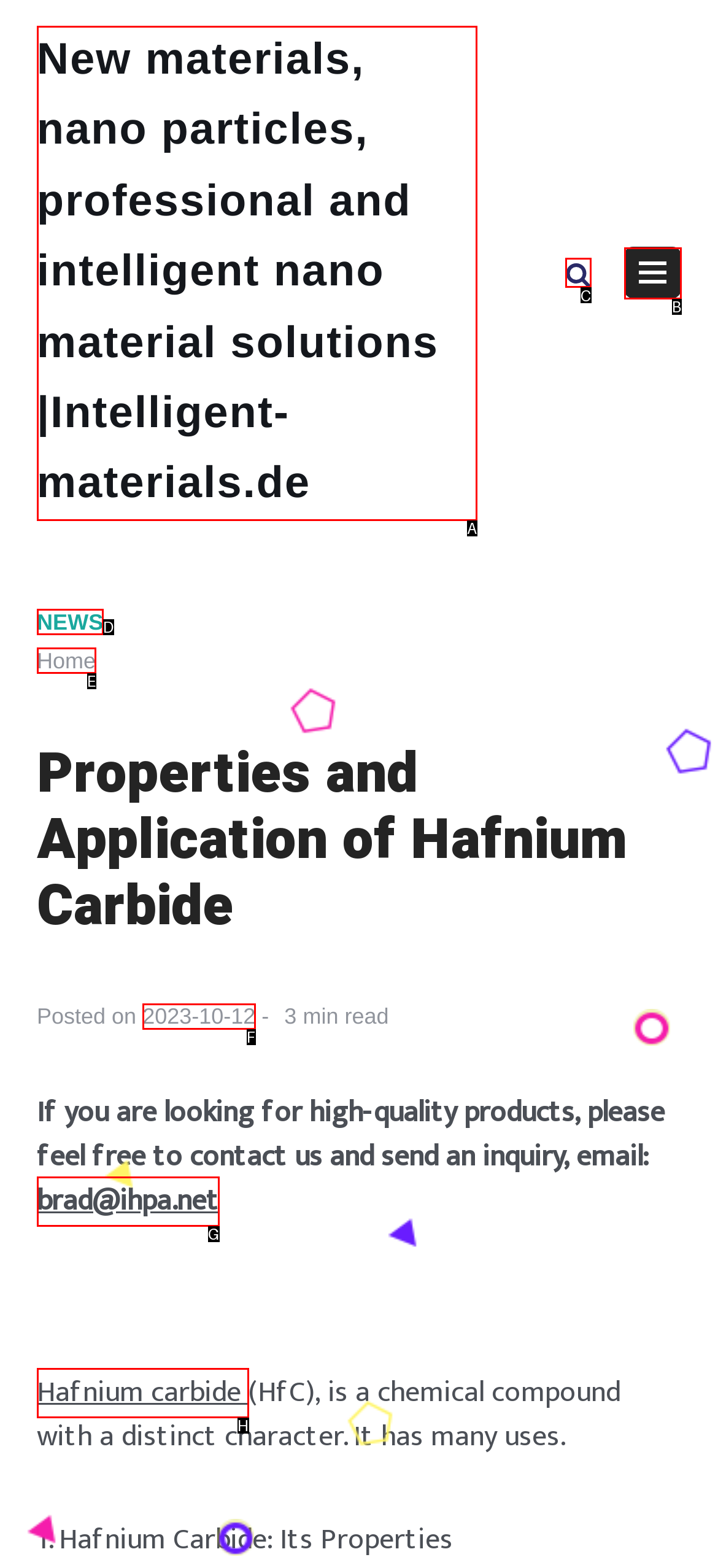Based on the element description: Home, choose the HTML element that matches best. Provide the letter of your selected option.

E